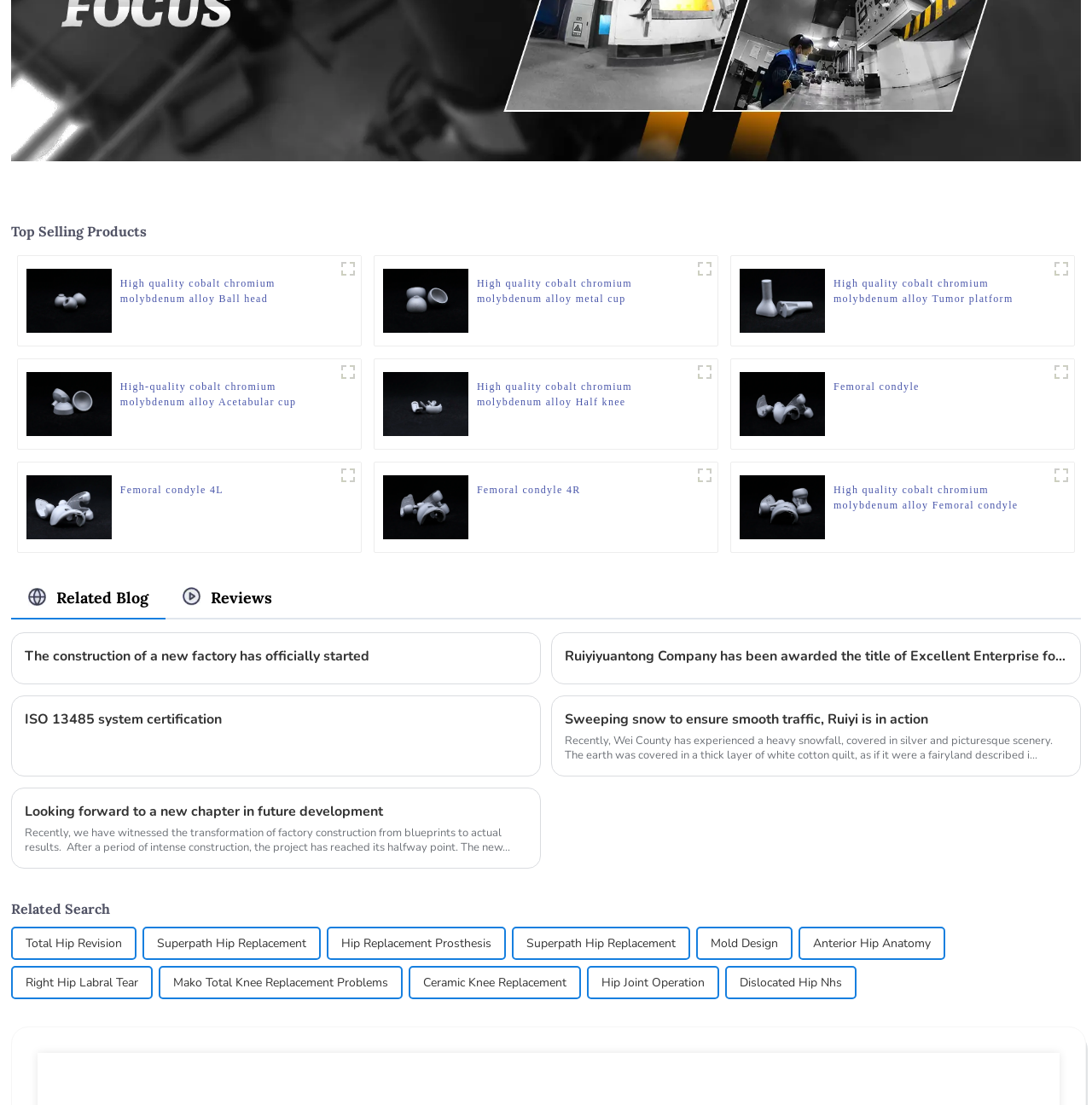Find the coordinates for the bounding box of the element with this description: "Mako Total Knee Replacement Problems".

[0.158, 0.876, 0.355, 0.903]